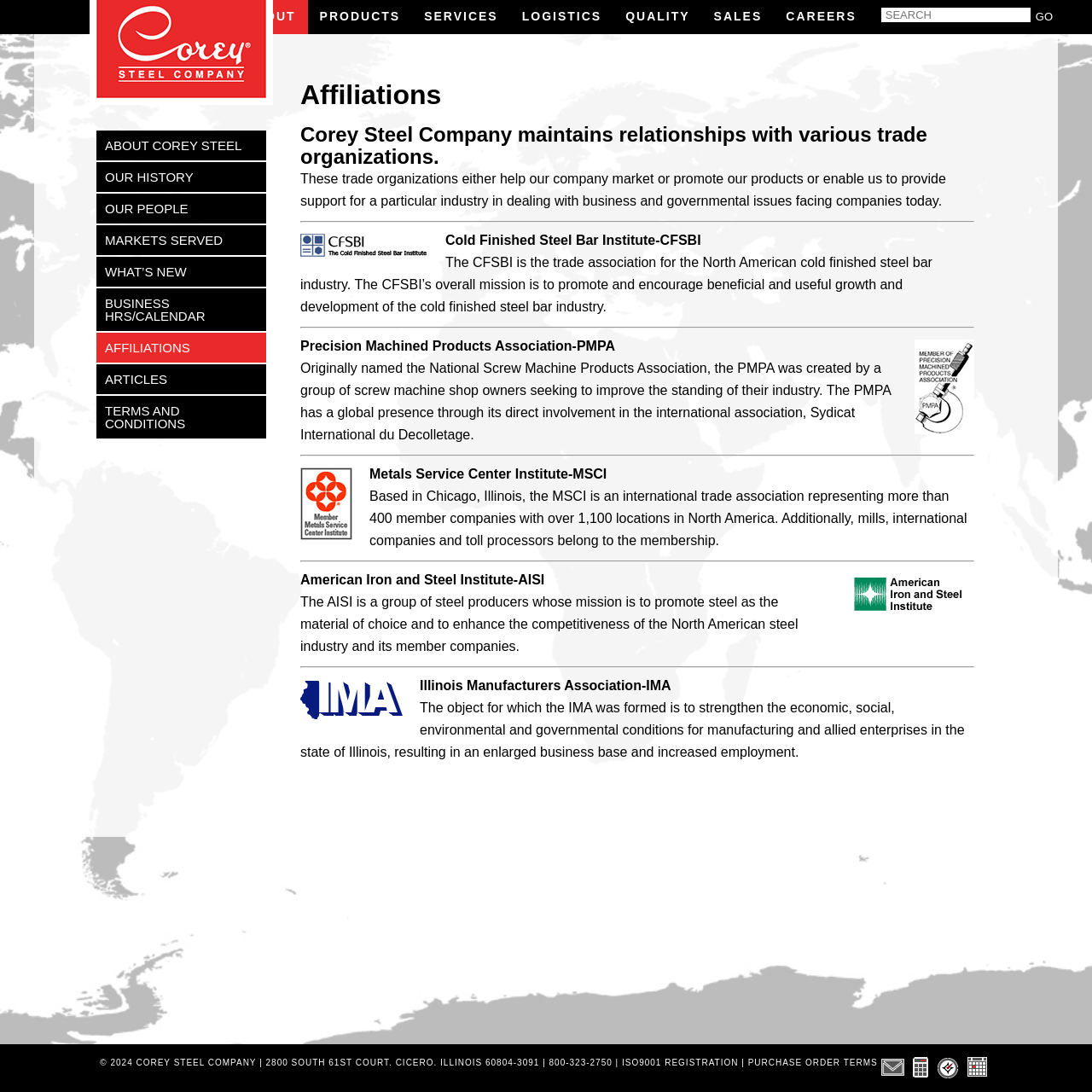Locate the bounding box coordinates of the clickable part needed for the task: "Search for something".

[0.807, 0.007, 0.944, 0.02]